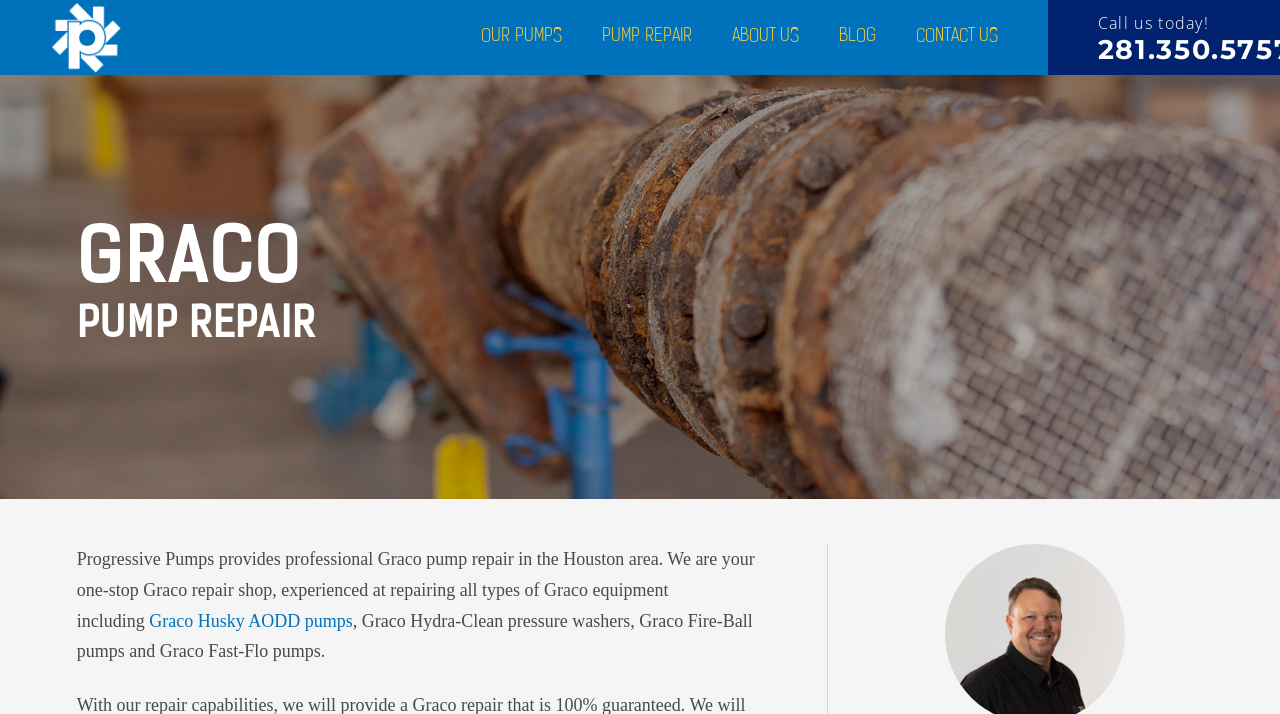What area does Progressive Pumps serve?
Using the information from the image, answer the question thoroughly.

According to the webpage content, Progressive Pumps provides professional Graco pump repair services in the Houston area, indicating that they serve customers in and around Houston.